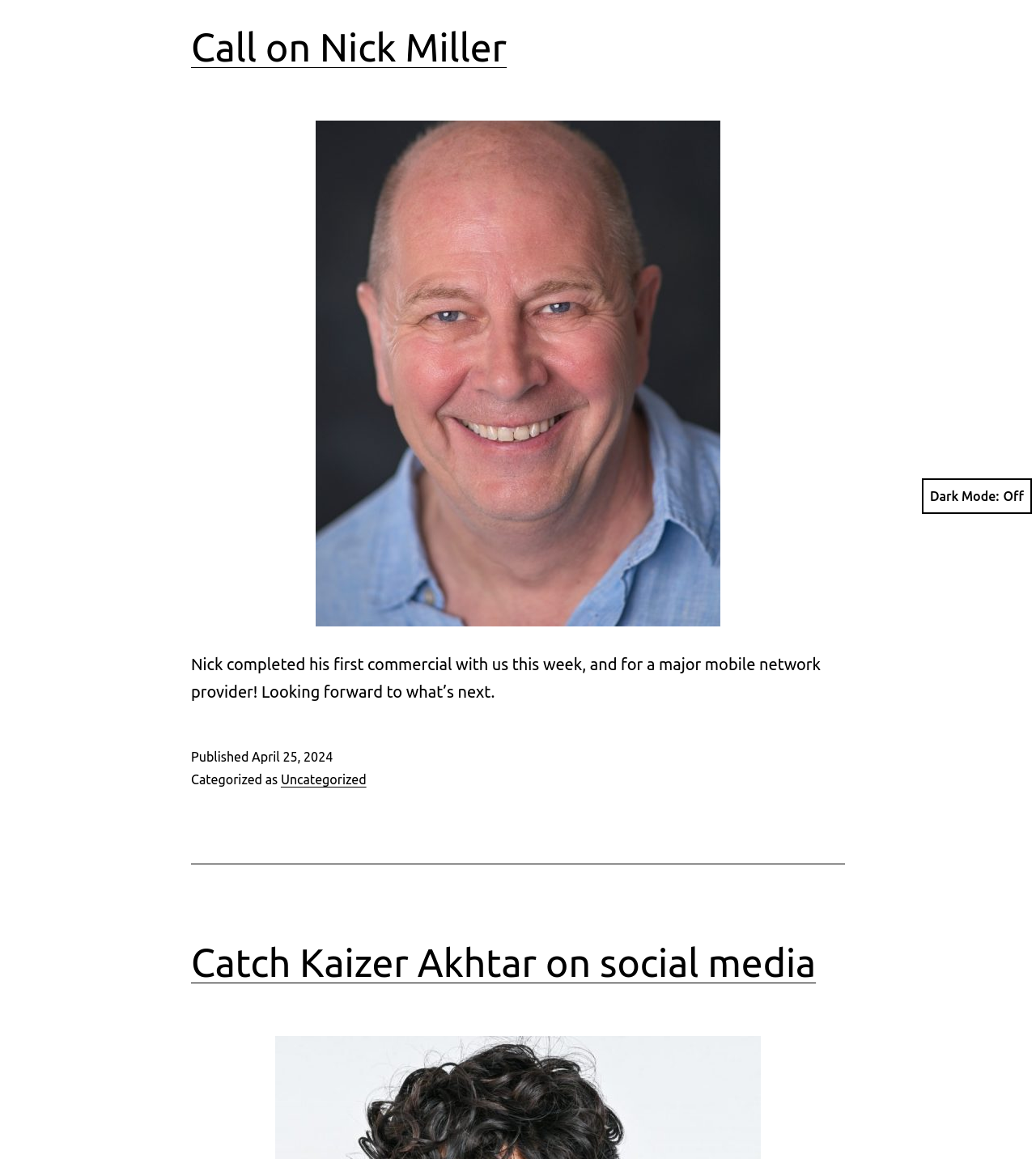Determine the bounding box for the UI element described here: "Dark Mode:".

[0.89, 0.413, 0.996, 0.443]